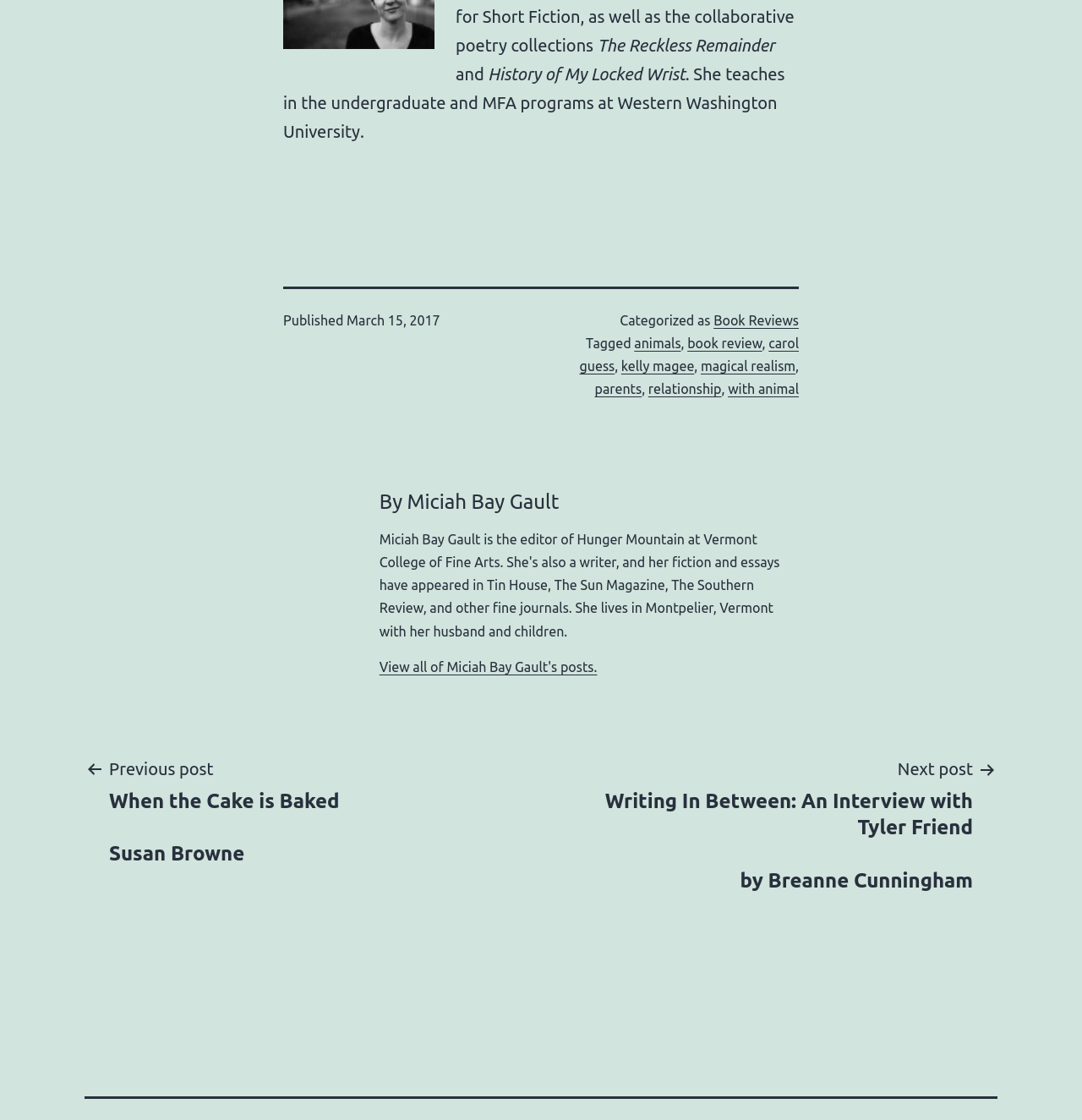What is the name of the next post?
Based on the image, answer the question with as much detail as possible.

The name of the next post can be found by looking at the link element within the post navigation section, which says 'Next post Writing In Between: An Interview with Tyler Friend by Breanne Cunningham'. This indicates the title of the next post.